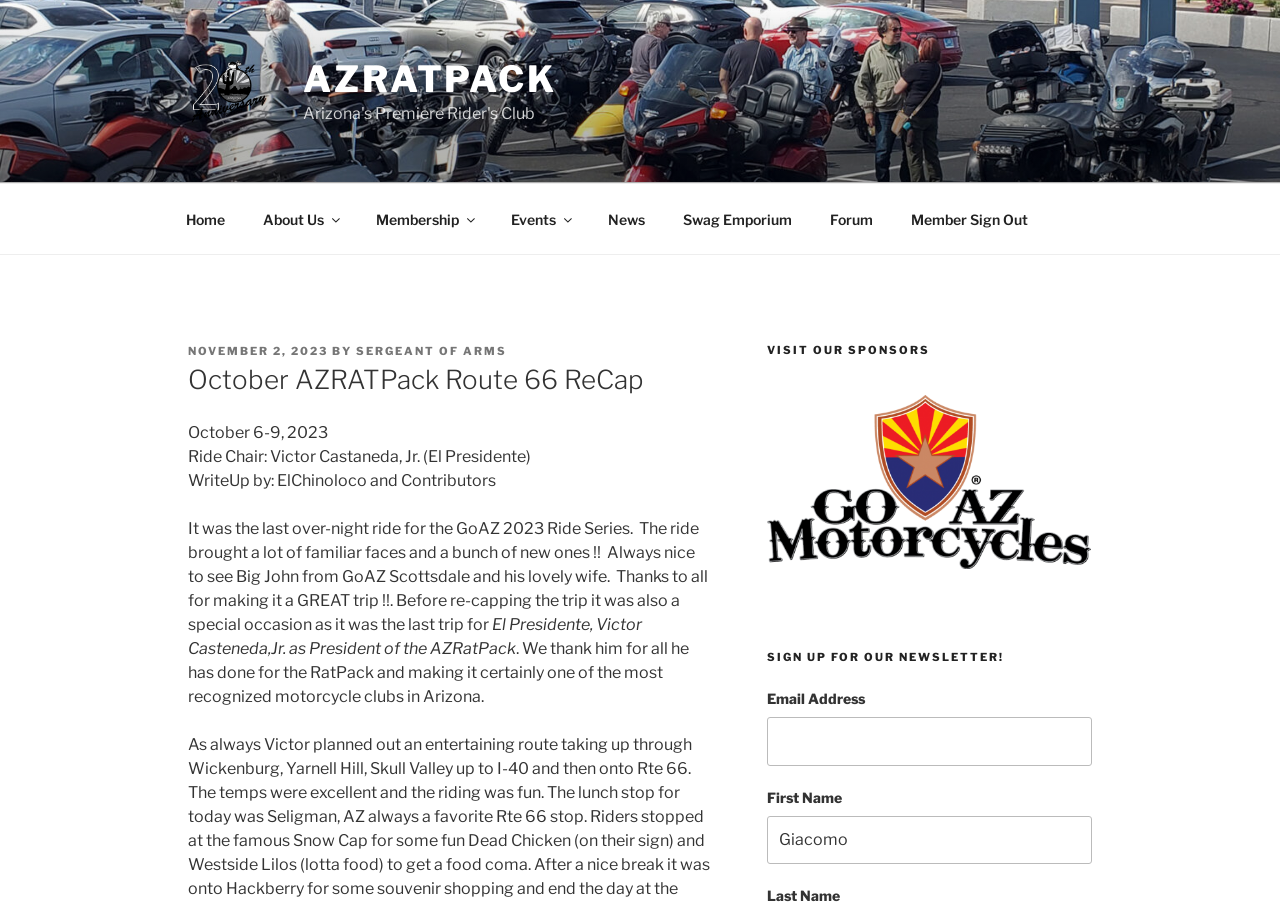Show the bounding box coordinates of the element that should be clicked to complete the task: "Click the AZRATPack link".

[0.147, 0.053, 0.234, 0.149]